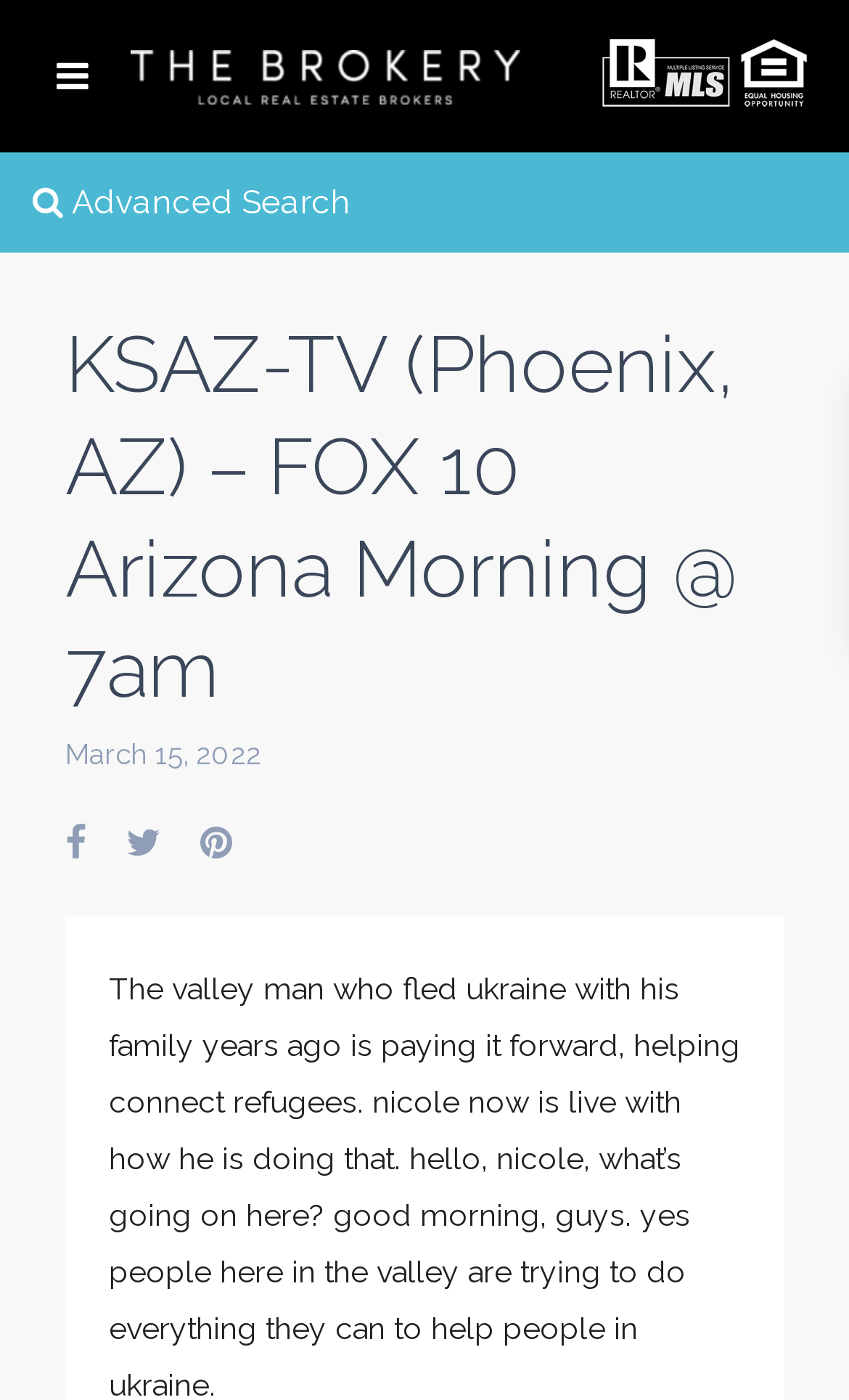What is the logo of the website?
Please respond to the question with as much detail as possible.

The logo is located at the top left corner of the webpage, and it is an image with a bounding box of [0.154, 0.036, 0.612, 0.075]. The OCR text of the logo is 'logo', which suggests that it is the logo of FOX 10 Arizona.